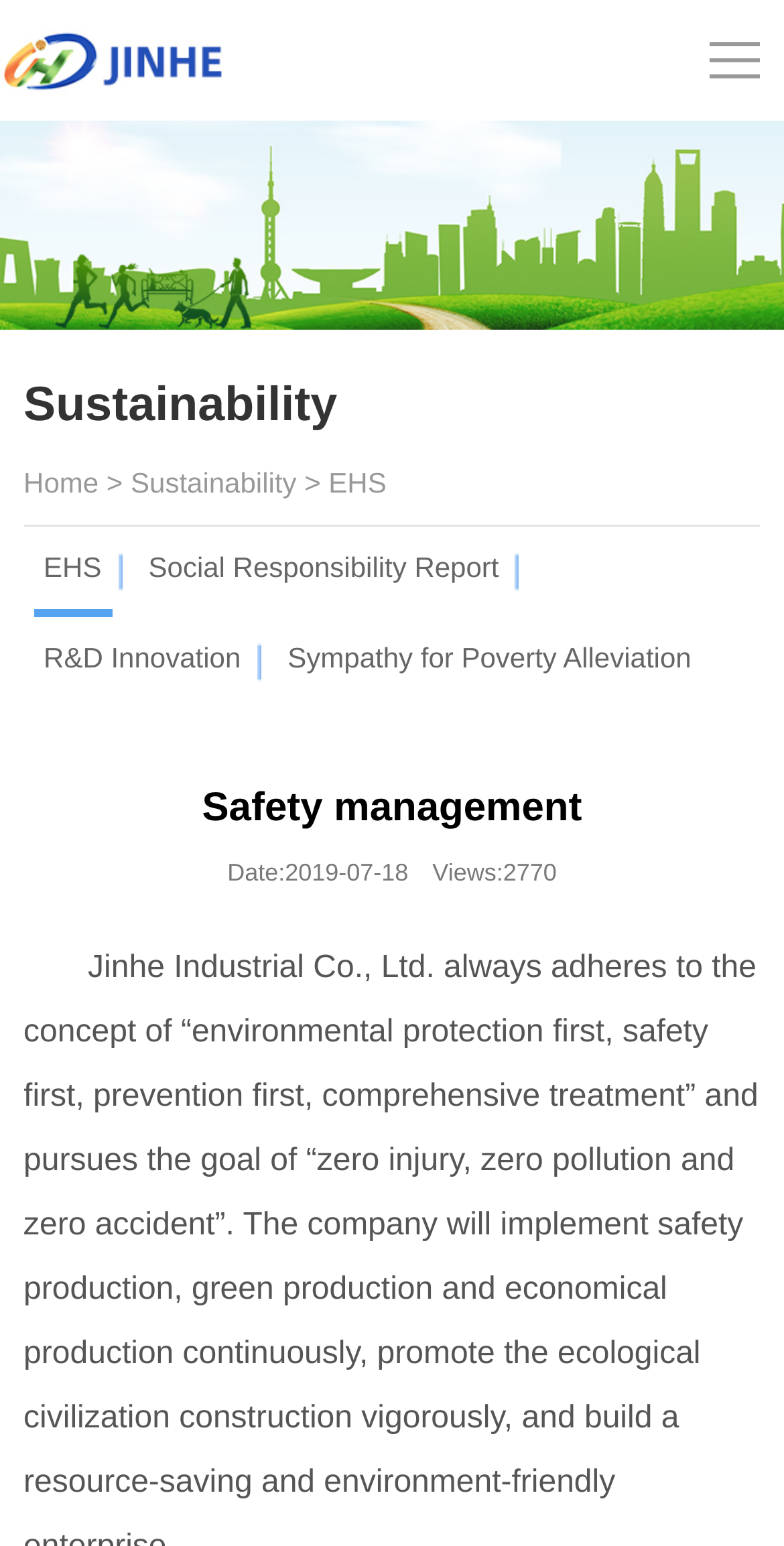What is the current page about?
Give a comprehensive and detailed explanation for the question.

The heading 'Safety management' at the top of the webpage indicates that the current page is about safety management, which is a part of the company's sustainability efforts.